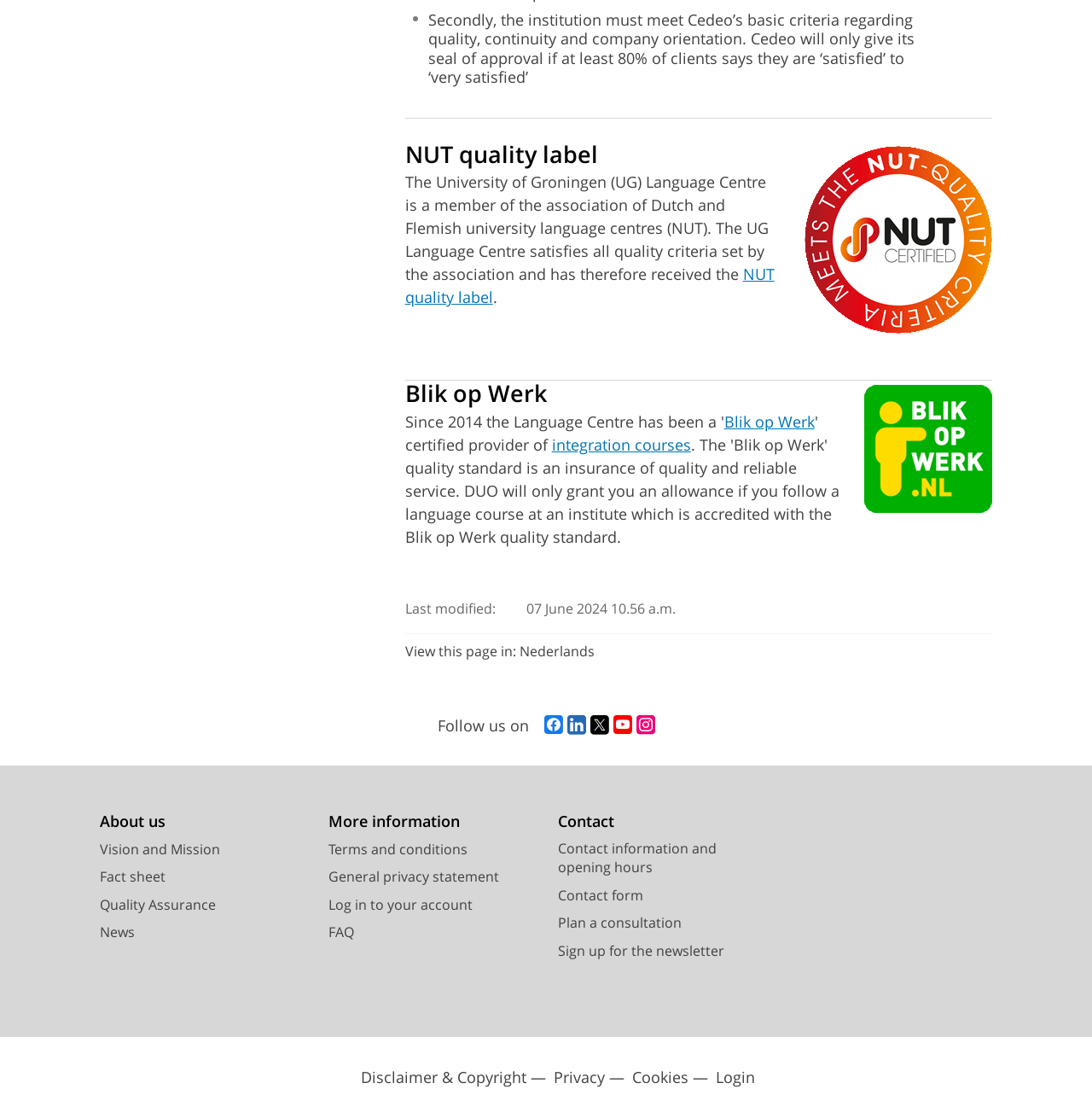What is the name of the association of Dutch and Flemish university language centres? Based on the image, give a response in one word or a short phrase.

NUT